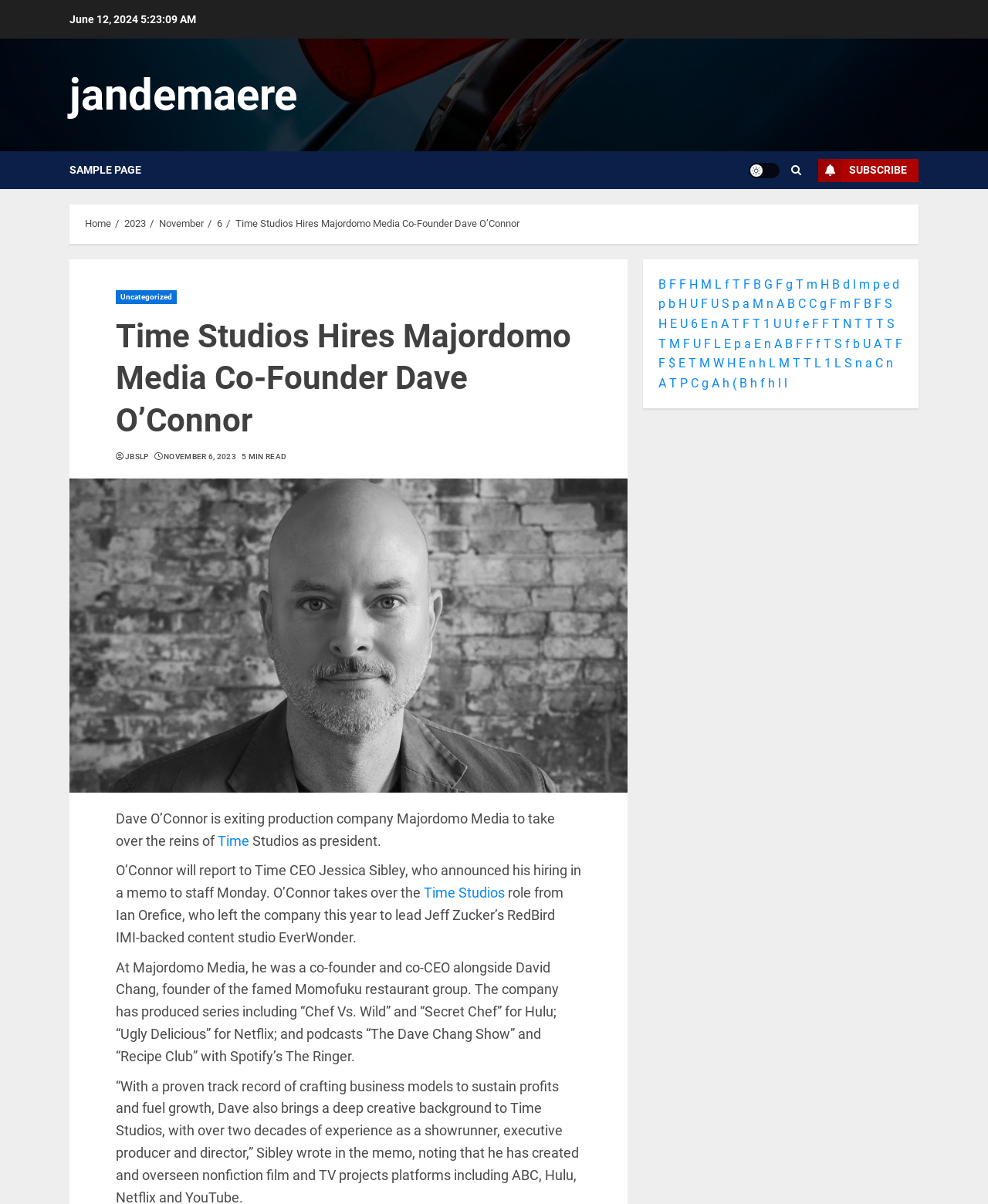Please locate the bounding box coordinates of the element that needs to be clicked to achieve the following instruction: "Read the article 'Time Studios Hires Majordomo Media Co-Founder Dave O’Connor'". The coordinates should be four float numbers between 0 and 1, i.e., [left, top, right, bottom].

[0.117, 0.262, 0.588, 0.367]